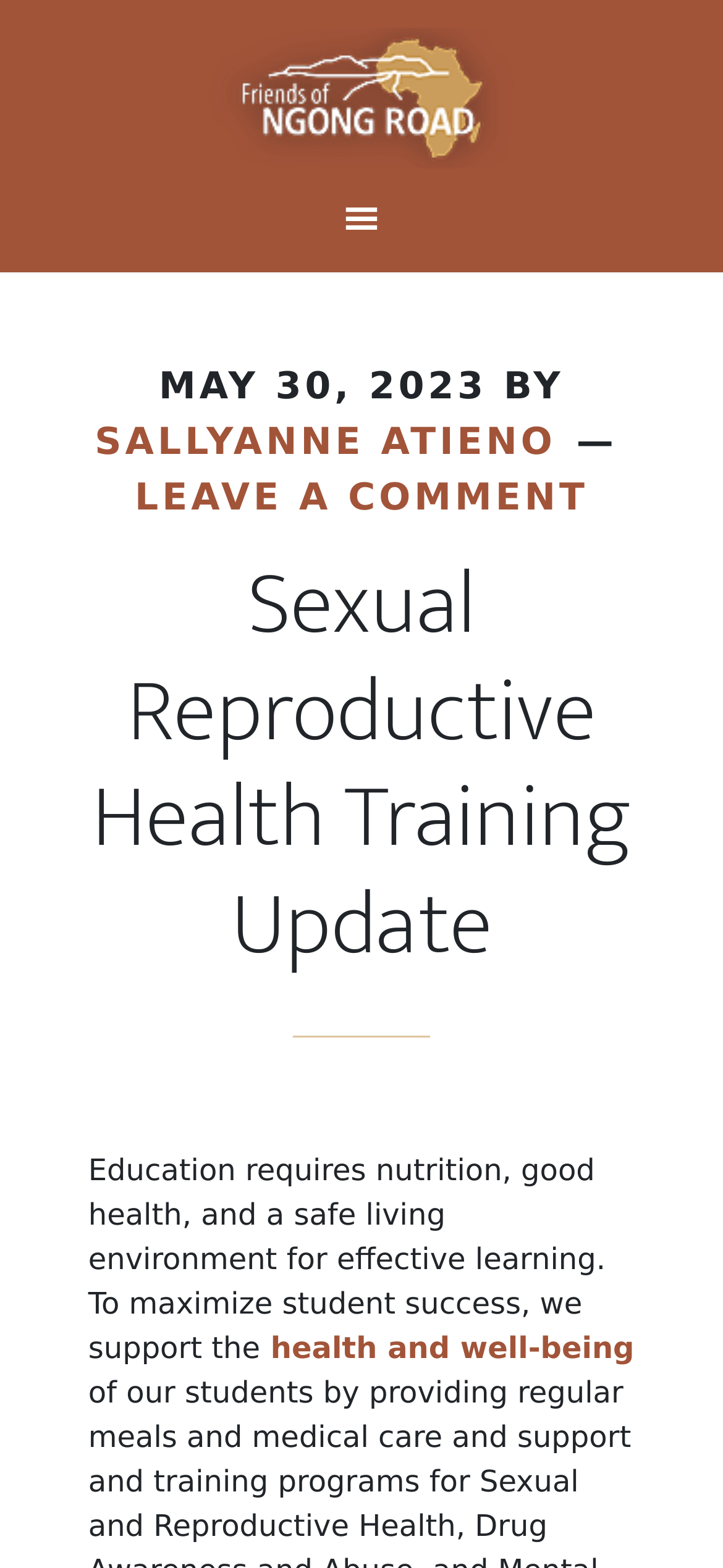Elaborate on the different components and information displayed on the webpage.

The webpage is about a Sexual Reproductive Health training update, specifically for high school students. At the top of the page, there is a link to "FRIENDS OF NGONG ROAD" that spans almost the entire width of the page. Below this link, there is a navigation menu labeled "Main" that takes up a significant portion of the page.

The main content of the page is divided into two sections. The top section features a header with a timestamp "MAY 30, 2023" on the left, followed by the text "BY" and a link to the author "SALLYANNE ATIENO". On the right side of this section, there is a link to "LEAVE A COMMENT". The title of the article, "Sexual Reproductive Health Training Update", is prominently displayed in a heading below this section.

The second section of the main content features a block of text that discusses the importance of nutrition, good health, and a safe living environment for effective learning. This text is followed by a link to "health and well-being" at the bottom of the page. Overall, the webpage has a simple and organized layout, with clear headings and concise text.